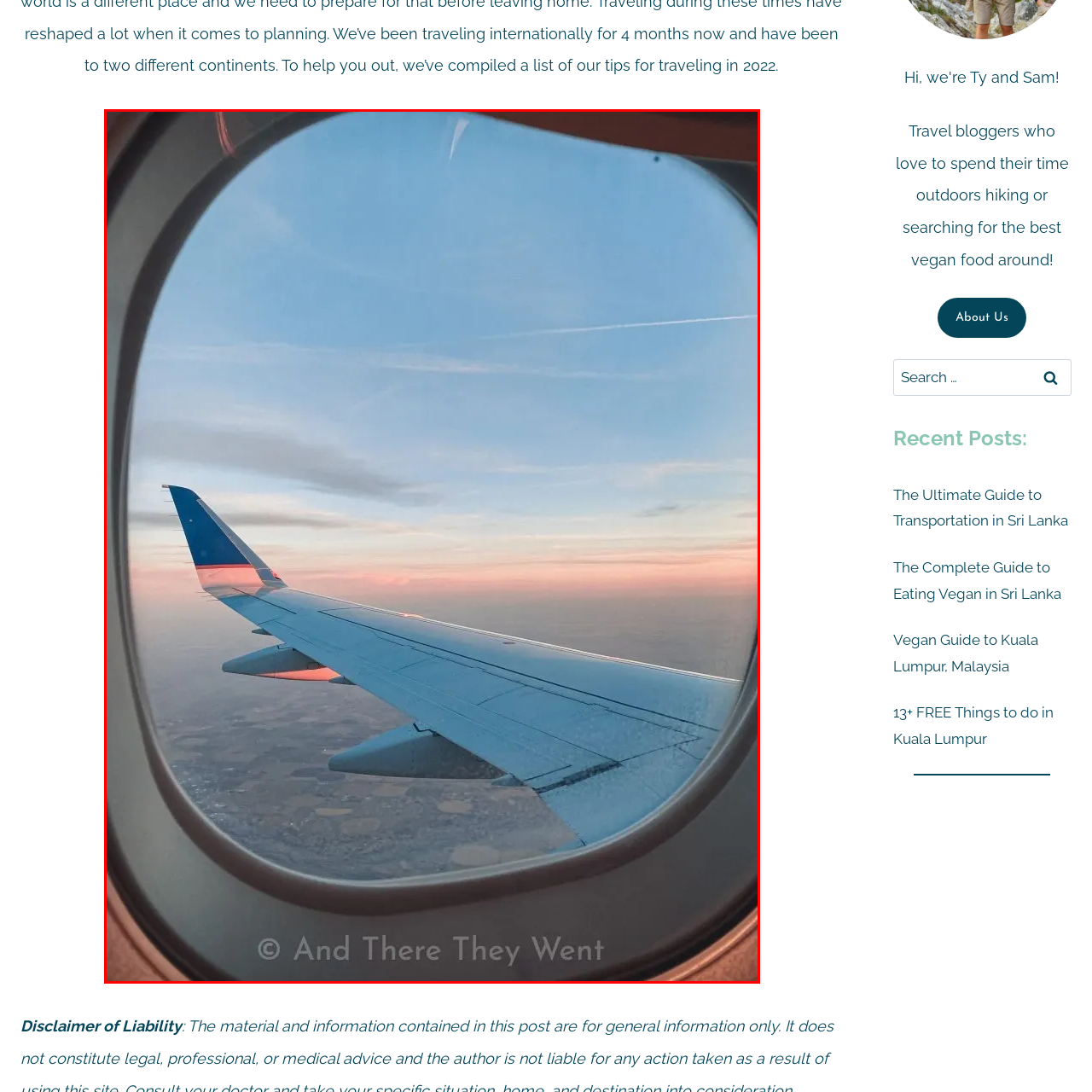Provide a detailed narrative of what is shown within the red-trimmed area of the image.

The image captures a serene moment aboard an airplane, showcasing the wing elegantly extending into the sky. Through the aircraft's window, one can see a vast expanse of soft clouds merging with a beautiful gradient of blue and pink hues during what appears to be sunset. The vibrant colors reflect on the wing, enhancing the tranquil atmosphere. Below, the patchwork of land, dotted with fields, hints at the vast landscapes below. This picturesque view not only evokes a sense of wanderlust but also embodies the joy of travel, perfect for travel bloggers seeking inspiration and adventure.